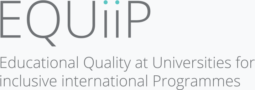Explain in detail what you see in the image.

The image features the logo of "EQUiiP," which stands for "Educational Quality at Universities for Inclusive International Programmes." The design incorporates the name "EQUiiP" prominently, highlighting educational initiatives aimed at enhancing inclusivity and quality in higher education settings. Below the logo, the tagline reinforces the mission of the organization, emphasizing its focus on fostering inclusive international programs within universities. The use of modern typography and a clean layout reflects a commitment to clarity and accessibility in education.